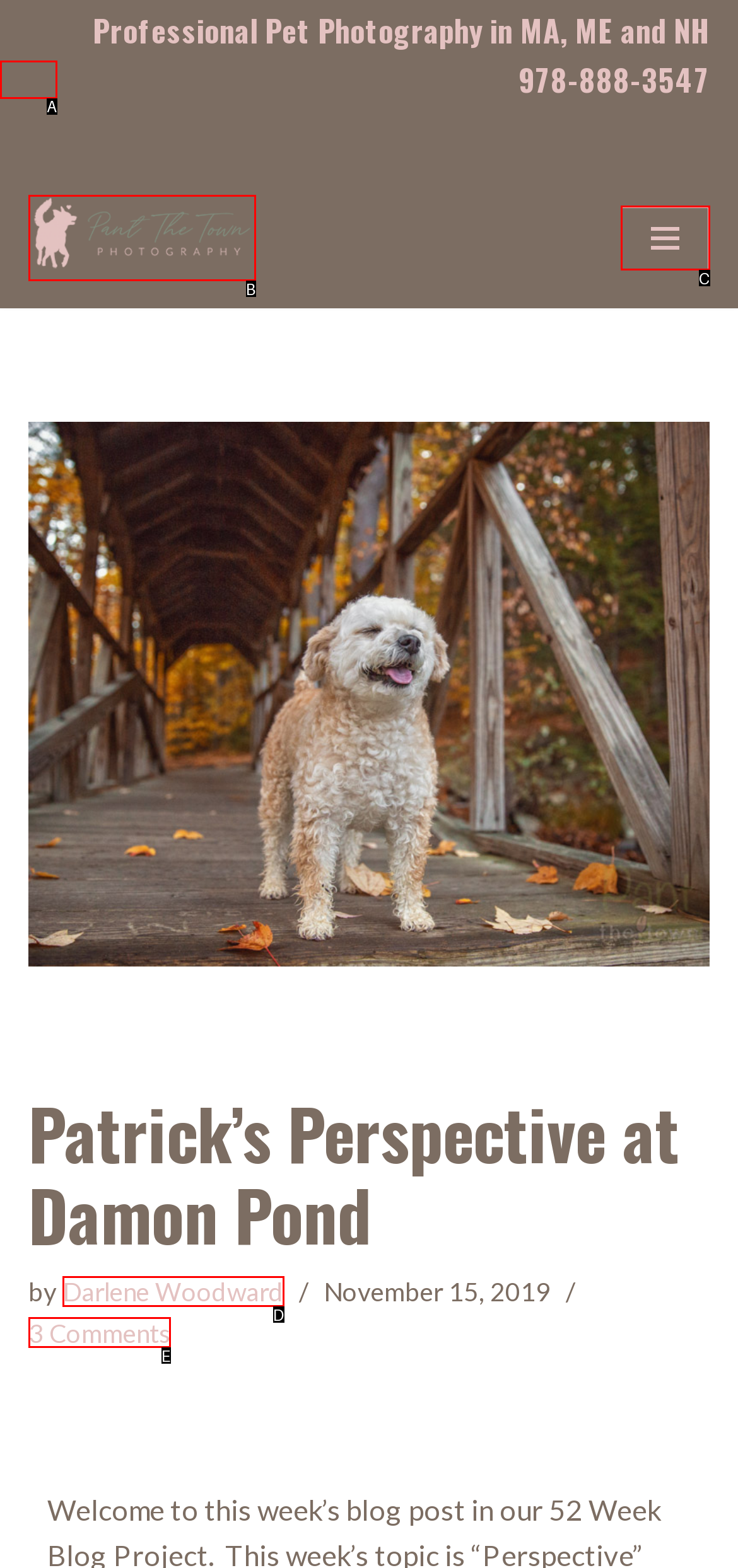Determine the option that best fits the description: Darlene Woodward
Reply with the letter of the correct option directly.

D